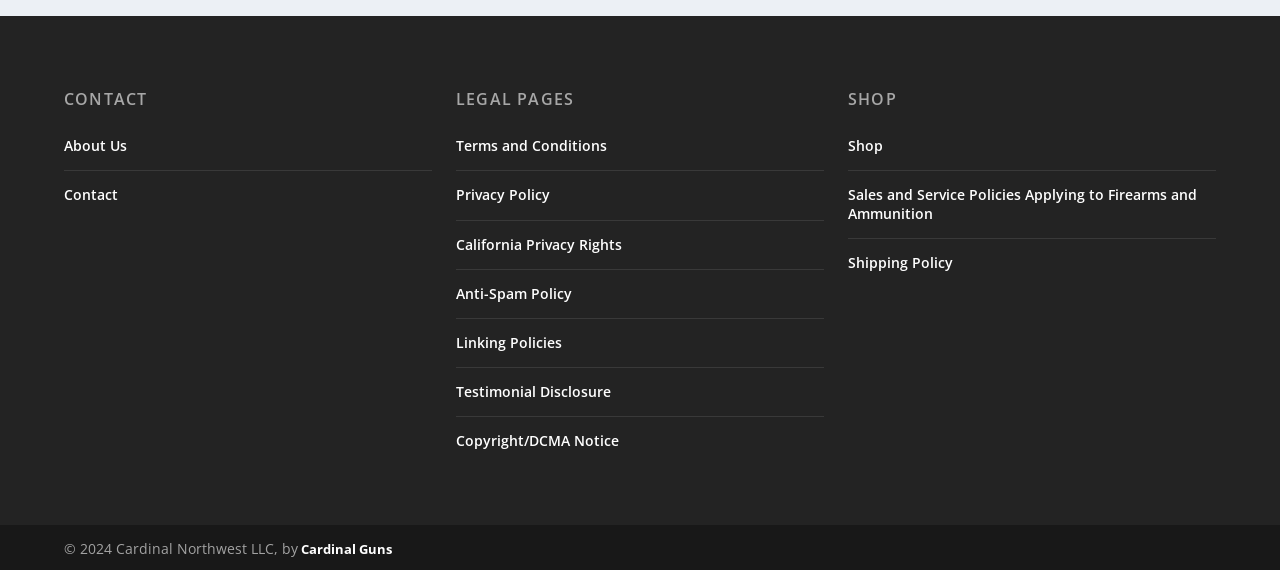Please identify the bounding box coordinates for the region that you need to click to follow this instruction: "read about us".

[0.05, 0.289, 0.099, 0.322]